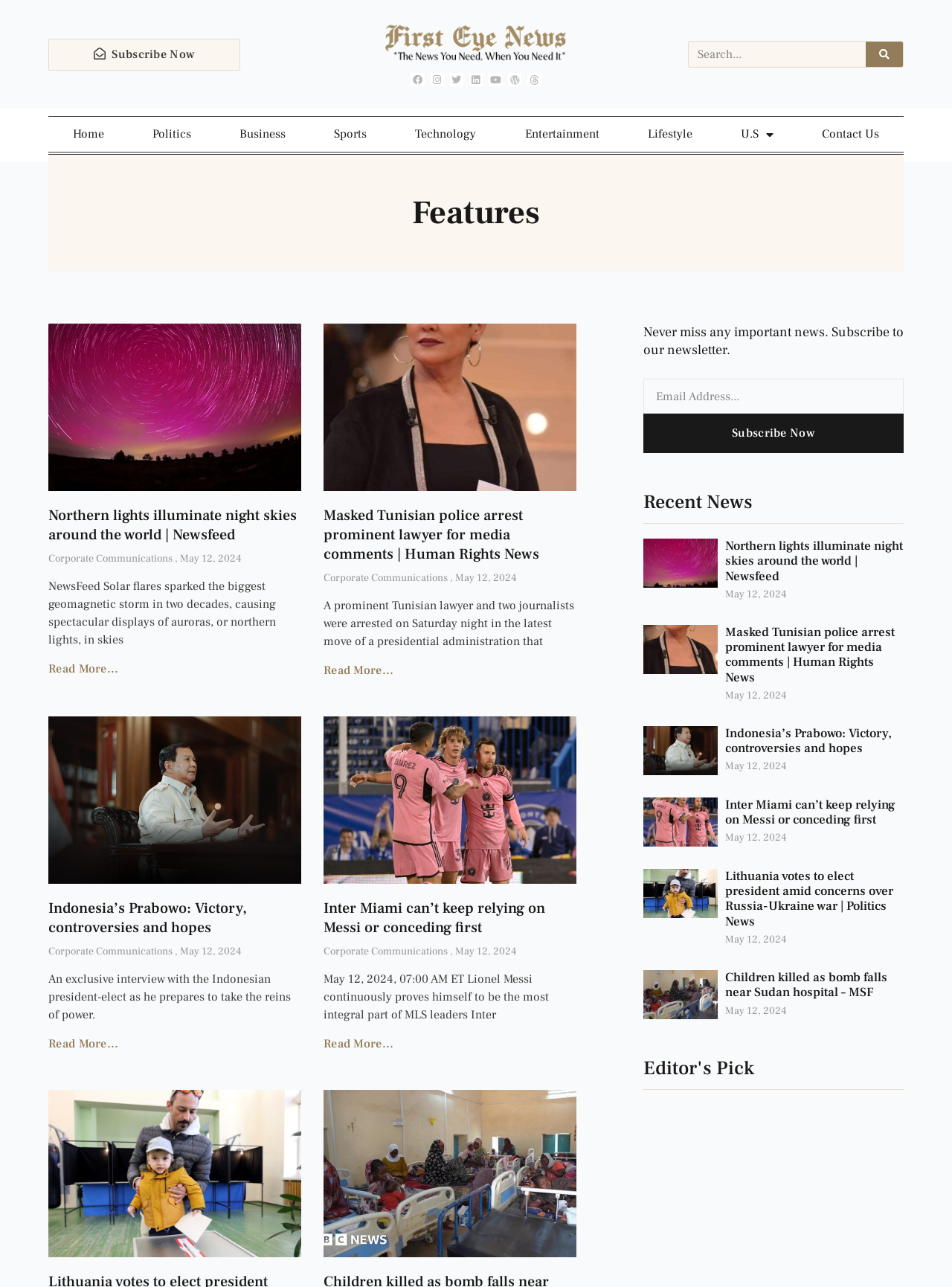What is the purpose of the textbox at the bottom of the webpage?
Examine the webpage screenshot and provide an in-depth answer to the question.

I looked at the textbox at the bottom of the webpage and found that it is labeled as 'Email' and has a 'Subscribe Now' button next to it, indicating that its purpose is to enter an email address for subscribing to a newsletter.